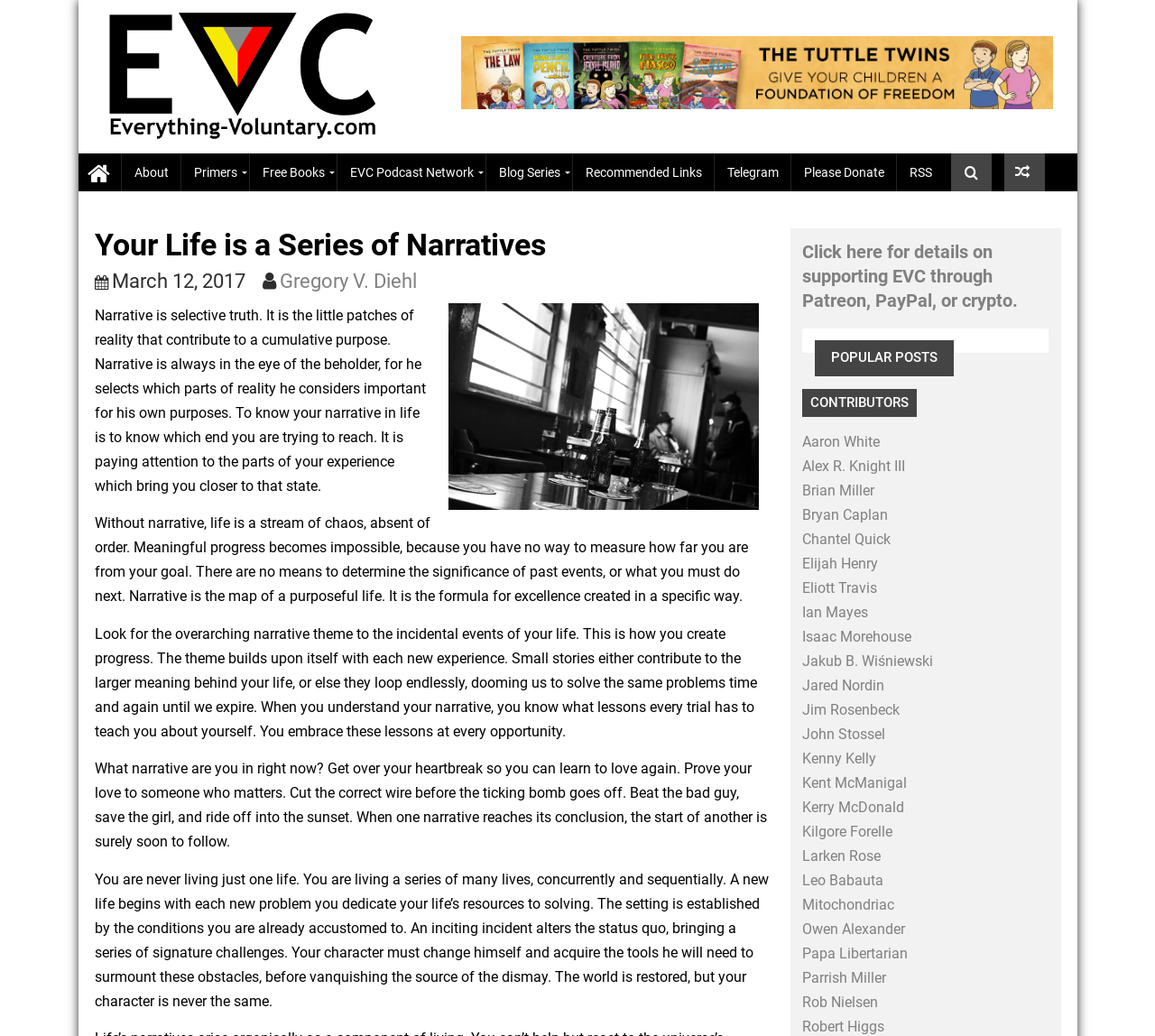What is the purpose of narrative?
Observe the image and answer the question with a one-word or short phrase response.

To give meaning